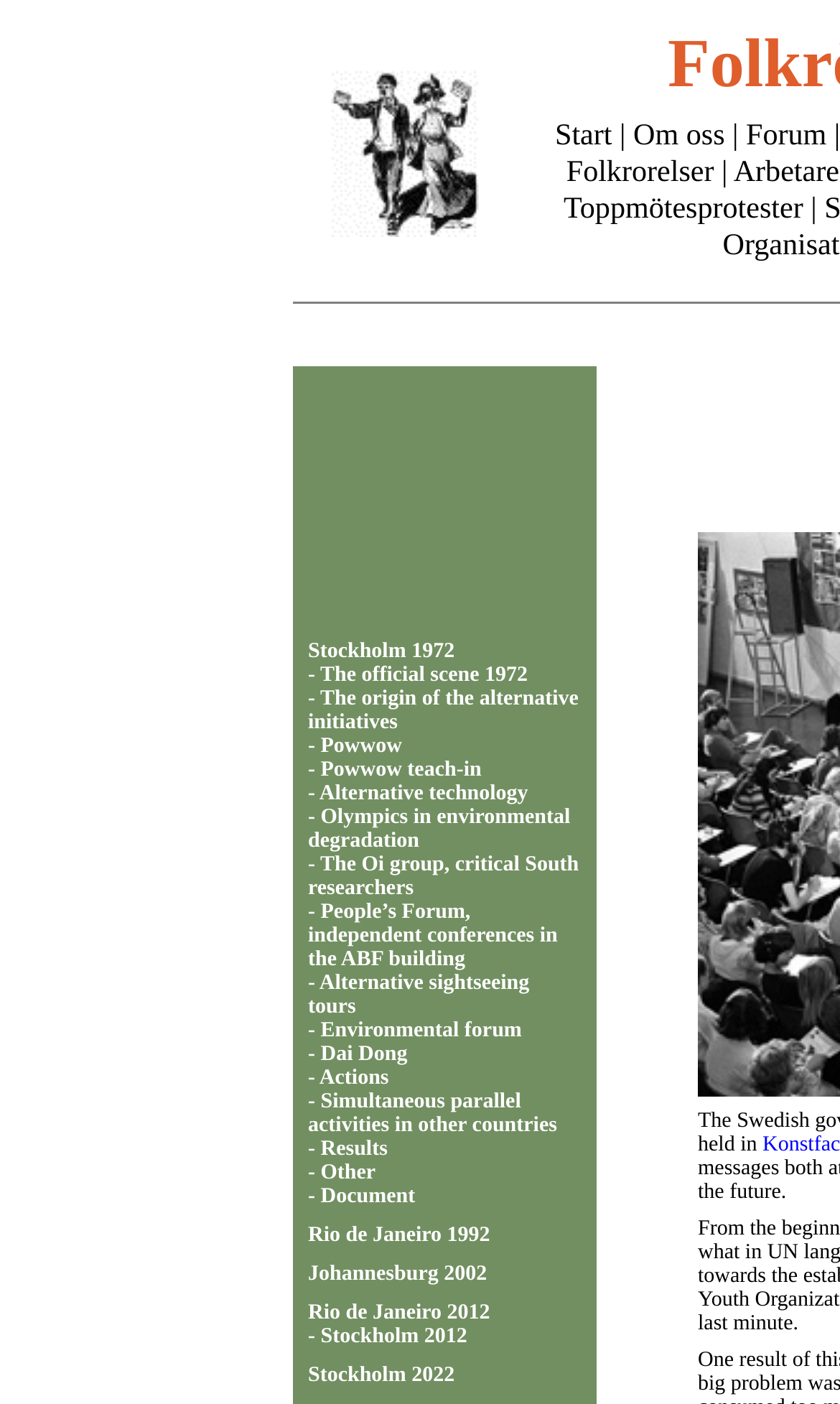How many years are mentioned?
Please analyze the image and answer the question with as much detail as possible.

I counted the number of years mentioned in the headings, which are 1972, 1992, 2002, 2012, and 2022.